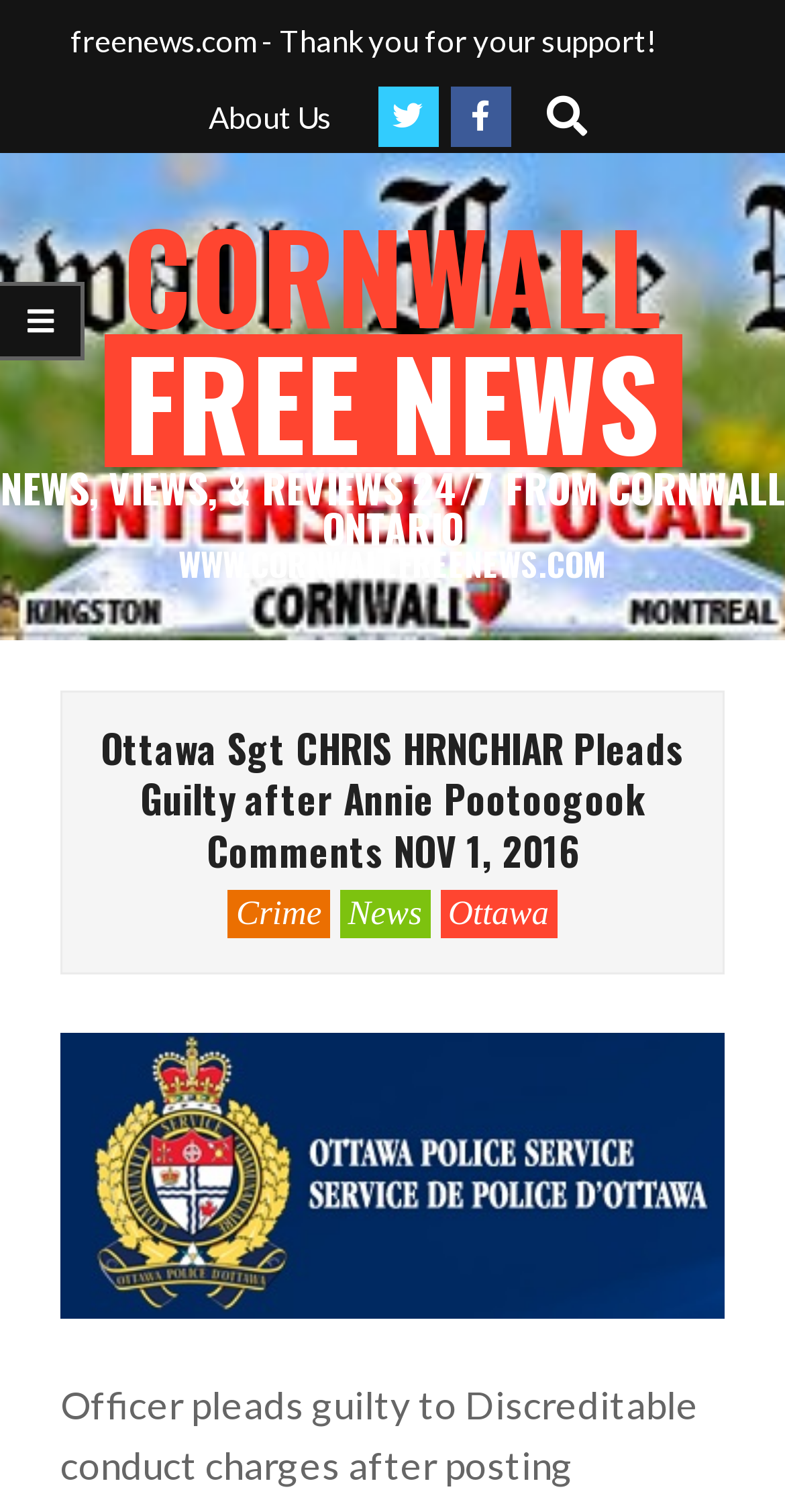Extract the text of the main heading from the webpage.

Ottawa Sgt CHRIS HRNCHIAR Pleads Guilty after Annie Pootoogook Comments NOV 1, 2016